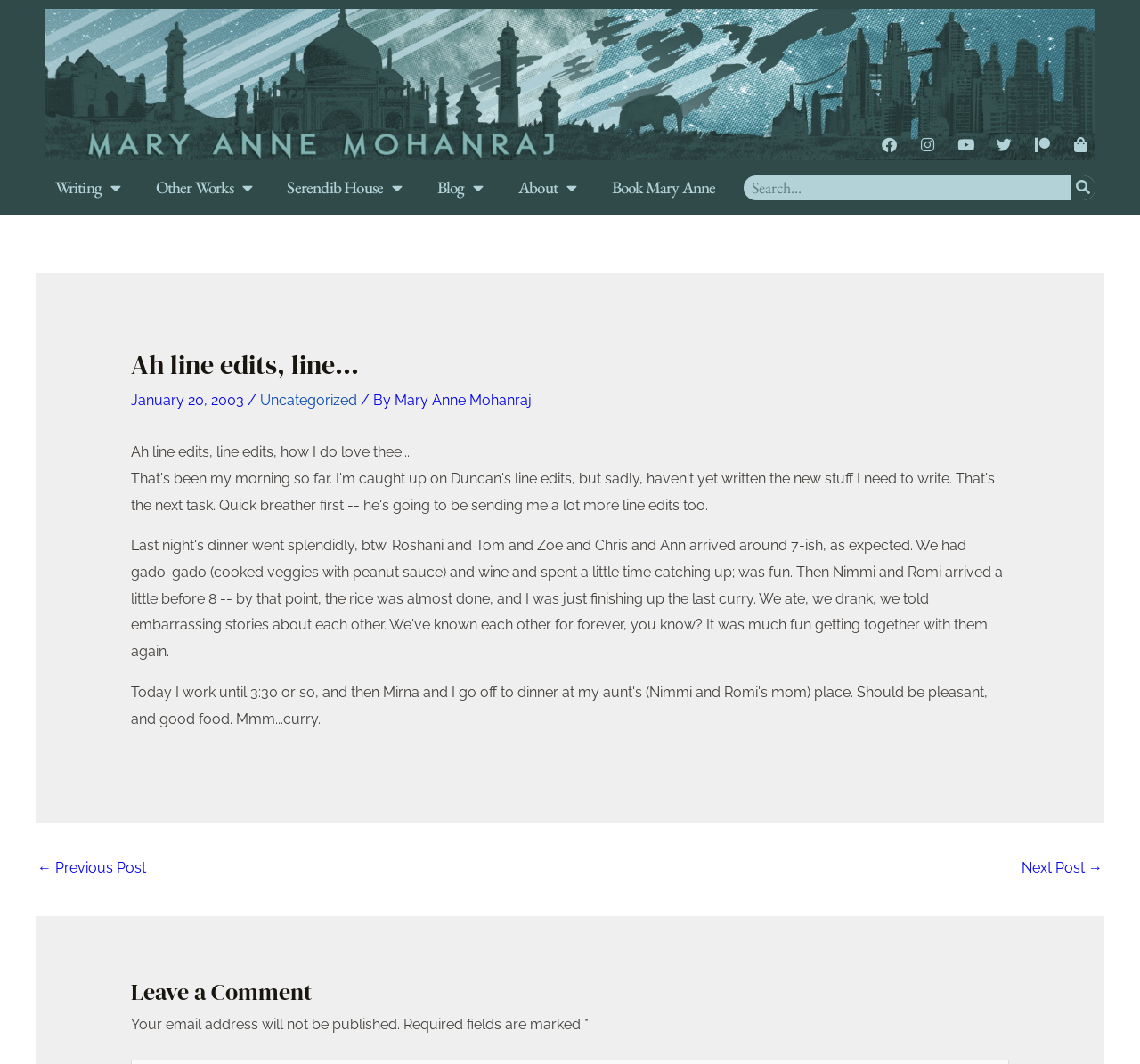Determine the bounding box coordinates of the clickable area required to perform the following instruction: "Search for something". The coordinates should be represented as four float numbers between 0 and 1: [left, top, right, bottom].

[0.652, 0.165, 0.961, 0.188]